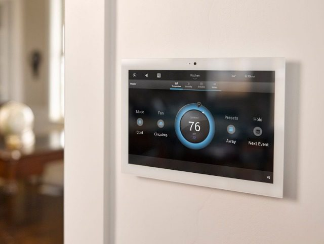Describe the image thoroughly, including all noticeable details.

The image showcases a sleek digital thermostat mounted on a wall. The device features a circular display with a prominent number "76," indicating the current temperature setting. Surrounding the temperature readout are various buttons and options for controlling settings, including “More,” “Fan,” “Heat,” and “Cool,” allowing users to easily adjust their home's climate. The modern design blends seamlessly with the interior, emphasizing a contemporary yet functional aesthetic. This device represents a key element of smart home automation, enabling homeowners to maintain personalized comfort levels efficiently.